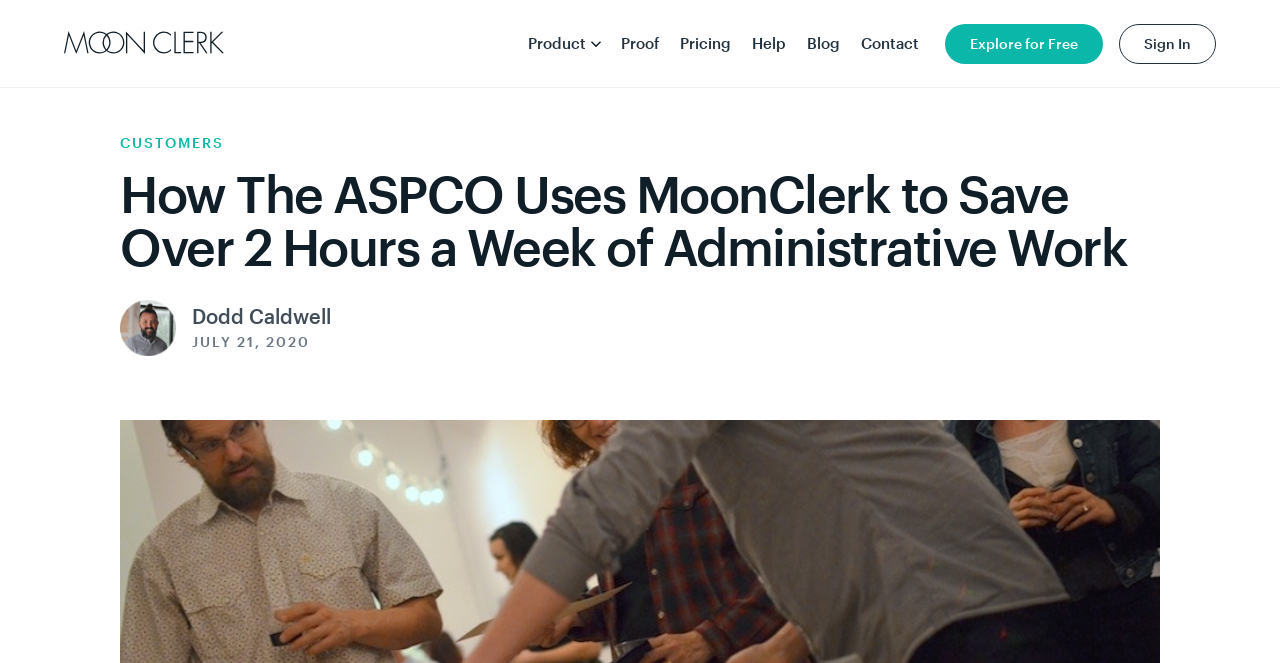Identify the bounding box coordinates of the region I need to click to complete this instruction: "explore for free".

[0.738, 0.036, 0.862, 0.096]